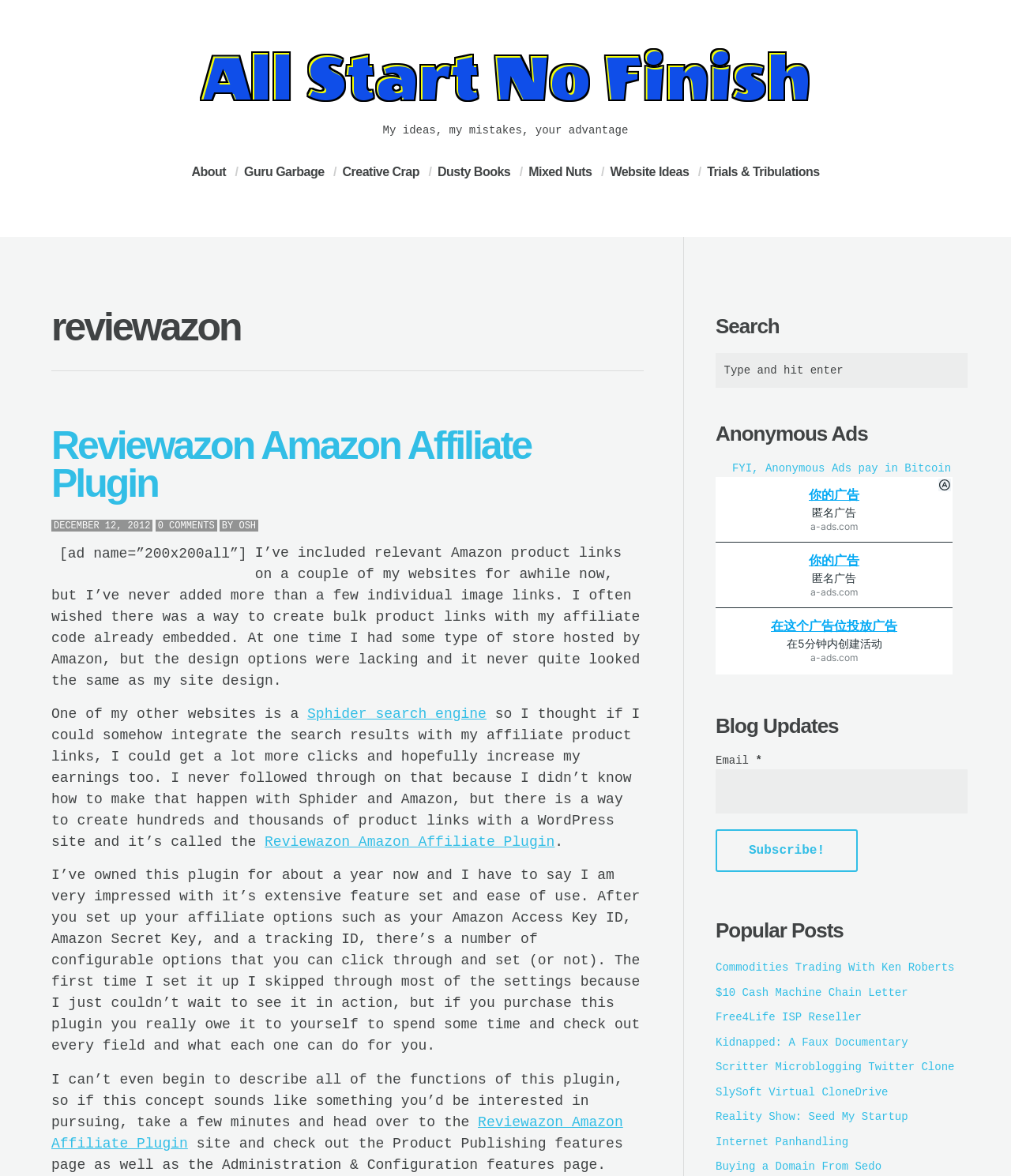Find the bounding box coordinates of the element's region that should be clicked in order to follow the given instruction: "Check out the 'Popular Posts'". The coordinates should consist of four float numbers between 0 and 1, i.e., [left, top, right, bottom].

[0.708, 0.779, 0.957, 0.803]